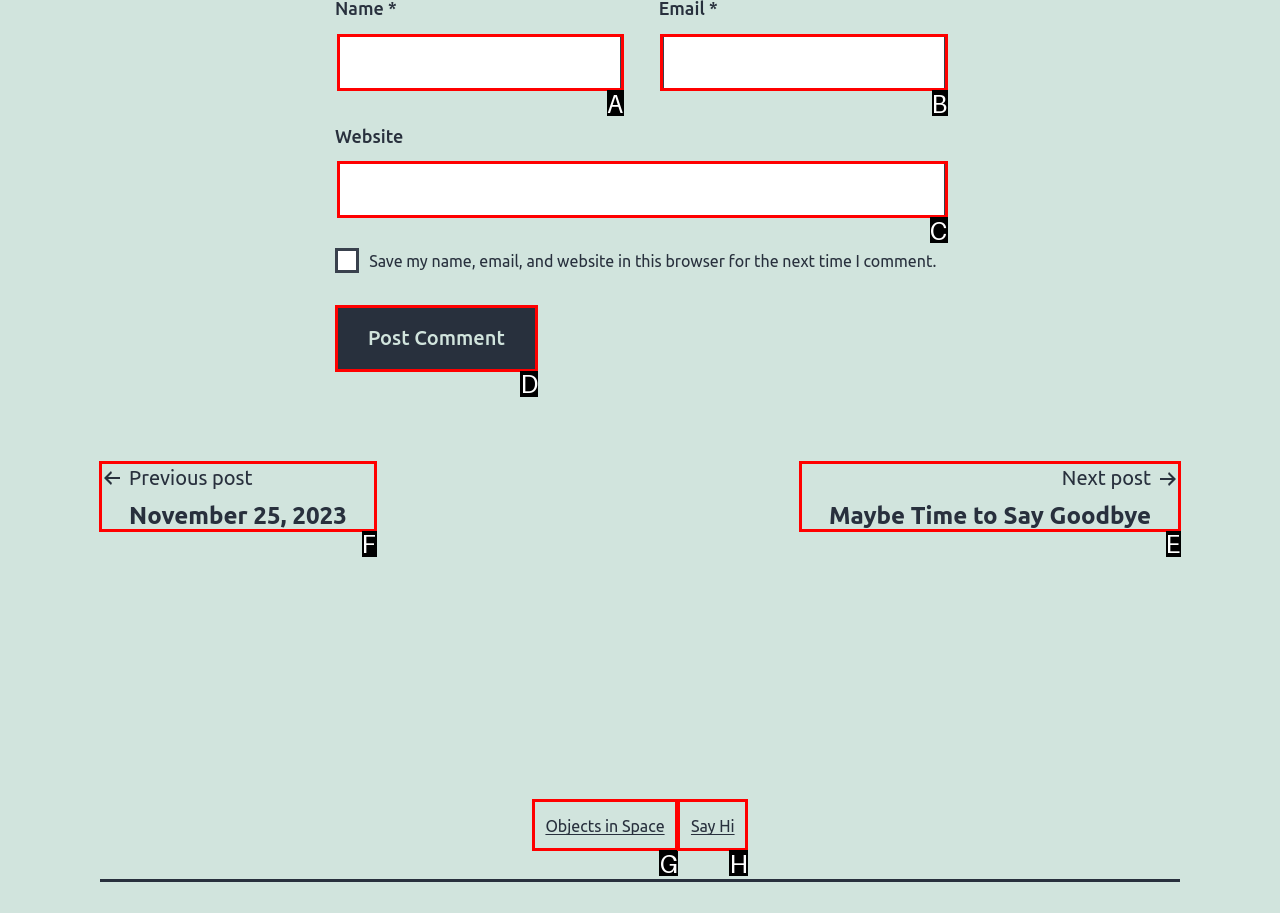Determine which HTML element to click for this task: Visit the previous post Provide the letter of the selected choice.

F